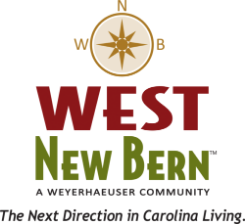Provide an in-depth description of the image.

The image features the logo for "West New Bern," a community developed by Weyerhaeuser. At the top of the logo, a compass symbol showcases the directions North, West, and South, highlighting the community's focus on navigation and direction. The name "WEST" is prominently displayed in bold red letters, followed by "New Bern" in a vibrant green, emphasizing the community's identity. The tagline, "The Next Direction in Carolina Living," suggests a commitment to modern and innovative living in North Carolina. This logo encapsulates the spirit and vision of the West New Bern community as a welcoming and forward-thinking place to call home.